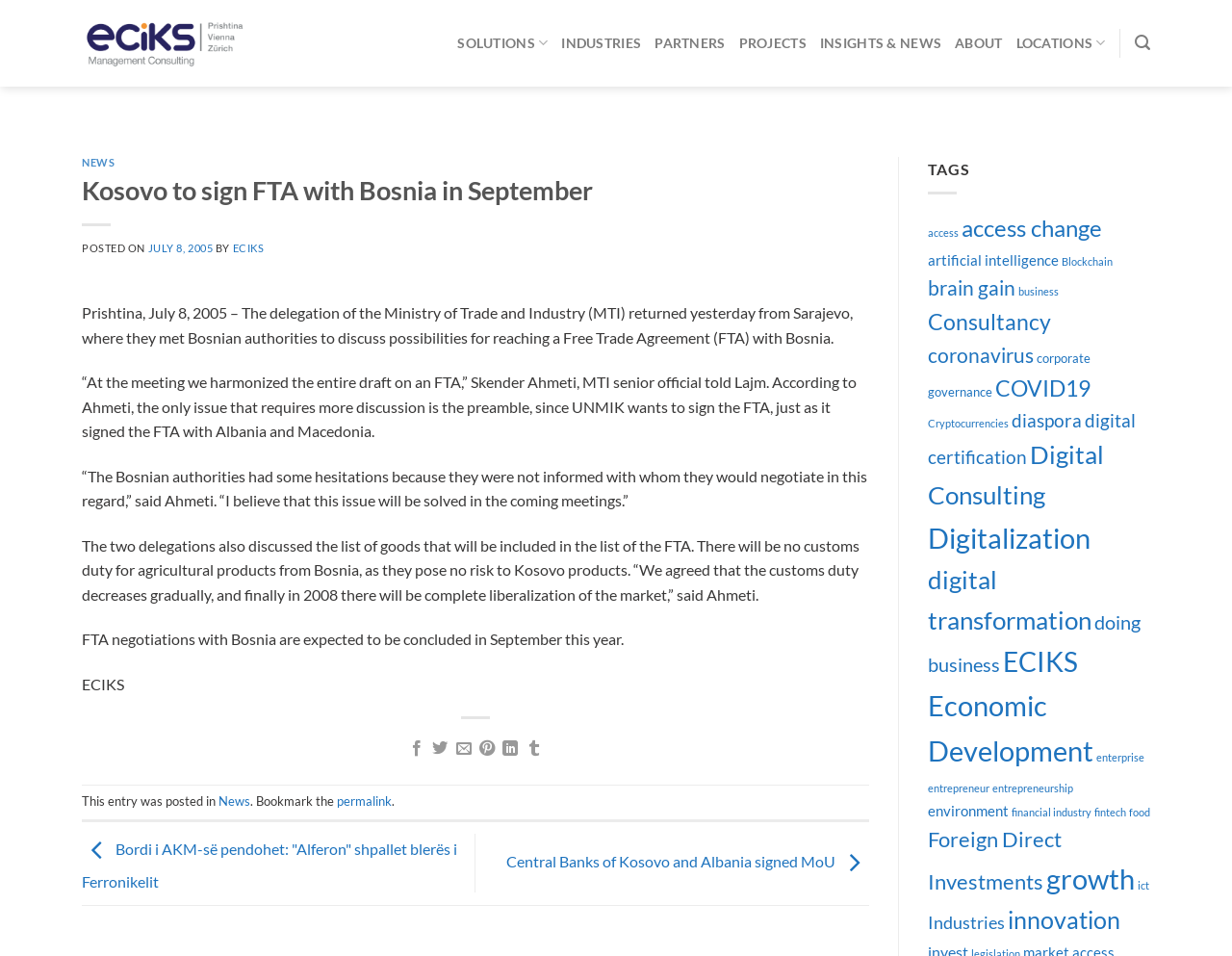Predict the bounding box for the UI component with the following description: "Consultancy".

[0.753, 0.323, 0.853, 0.35]